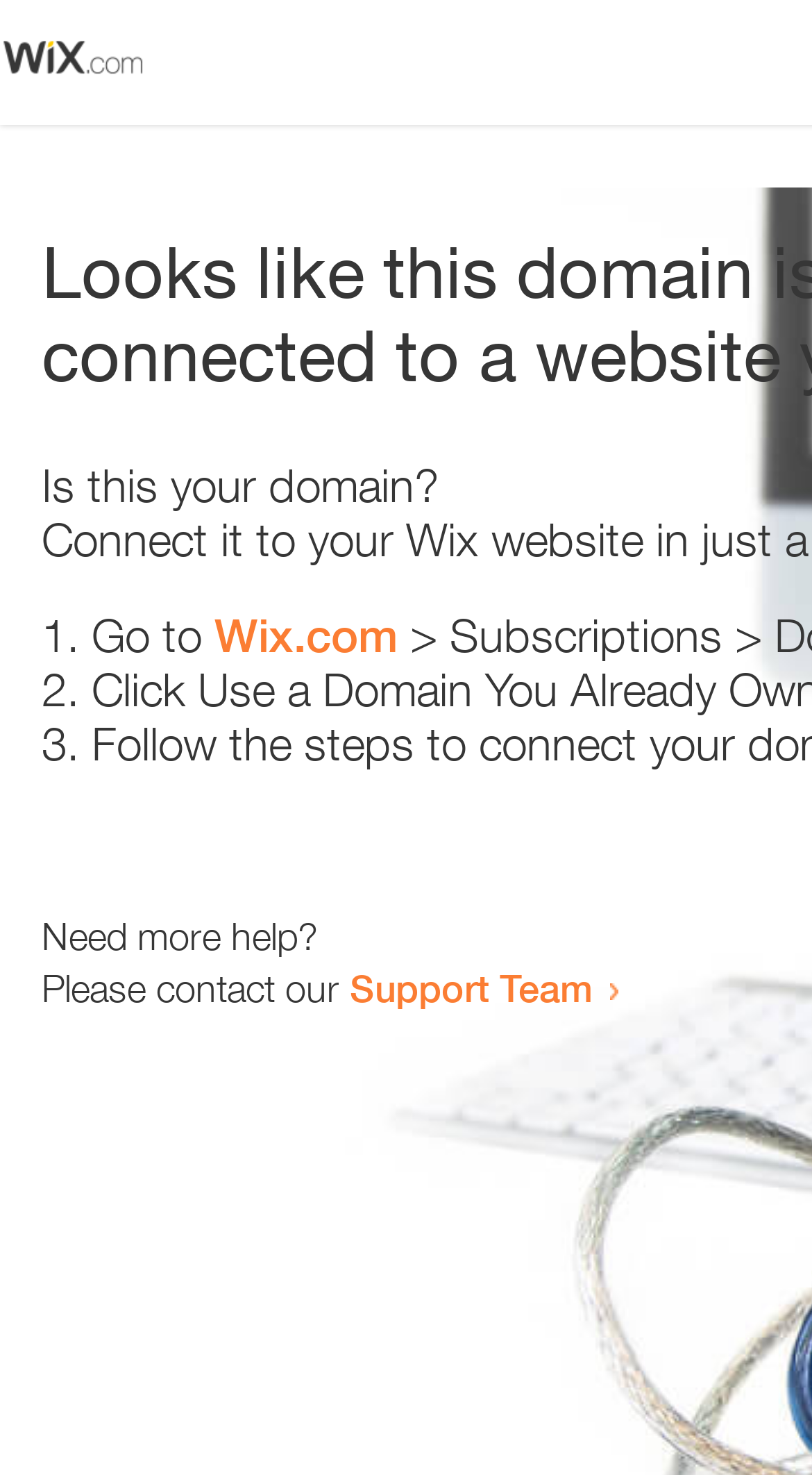Is there an image on the webpage?
Please look at the screenshot and answer in one word or a short phrase.

Yes